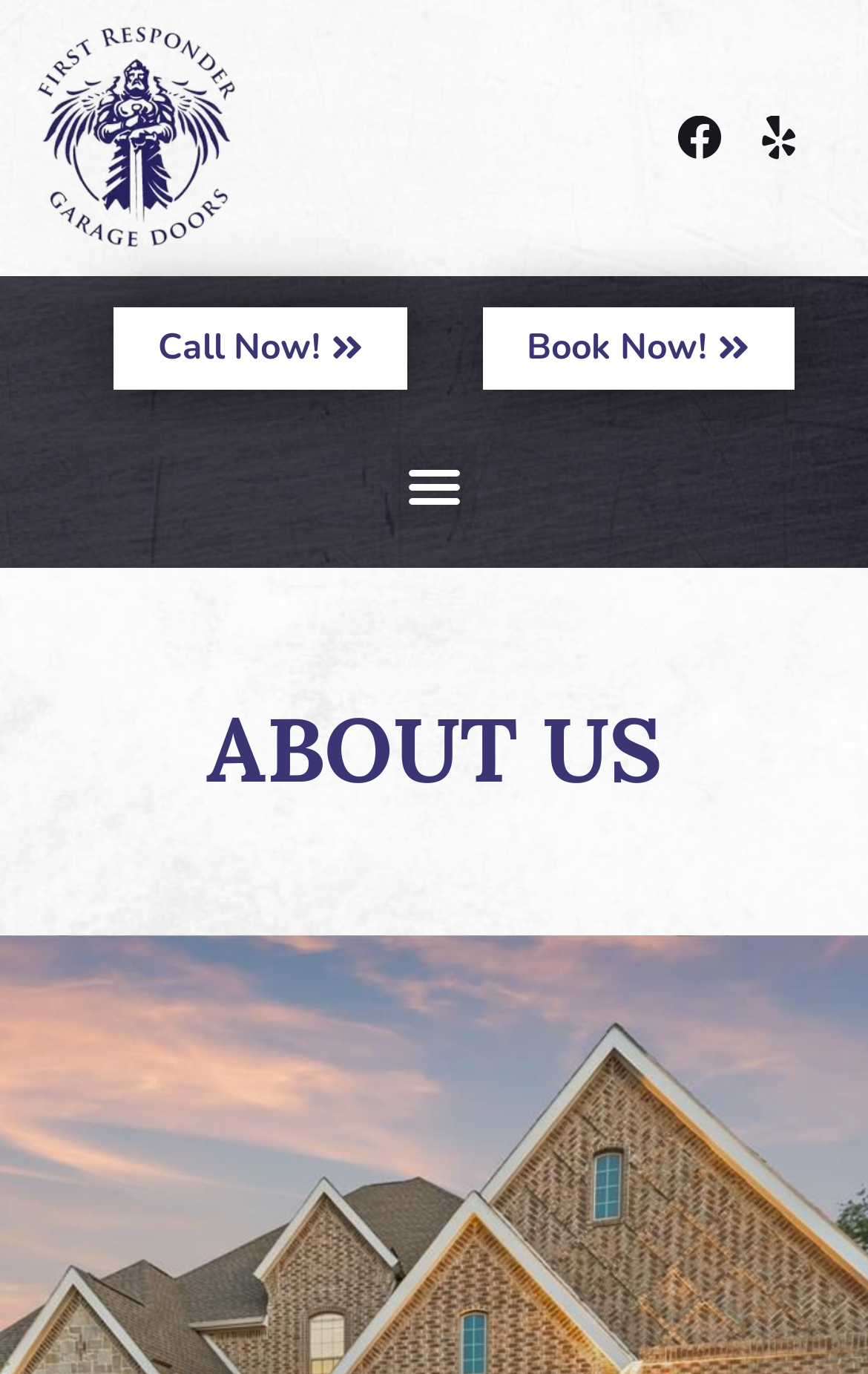Please find the bounding box coordinates in the format (top-left x, top-left y, bottom-right x, bottom-right y) for the given element description. Ensure the coordinates are floating point numbers between 0 and 1. Description: Menu

[0.452, 0.324, 0.548, 0.385]